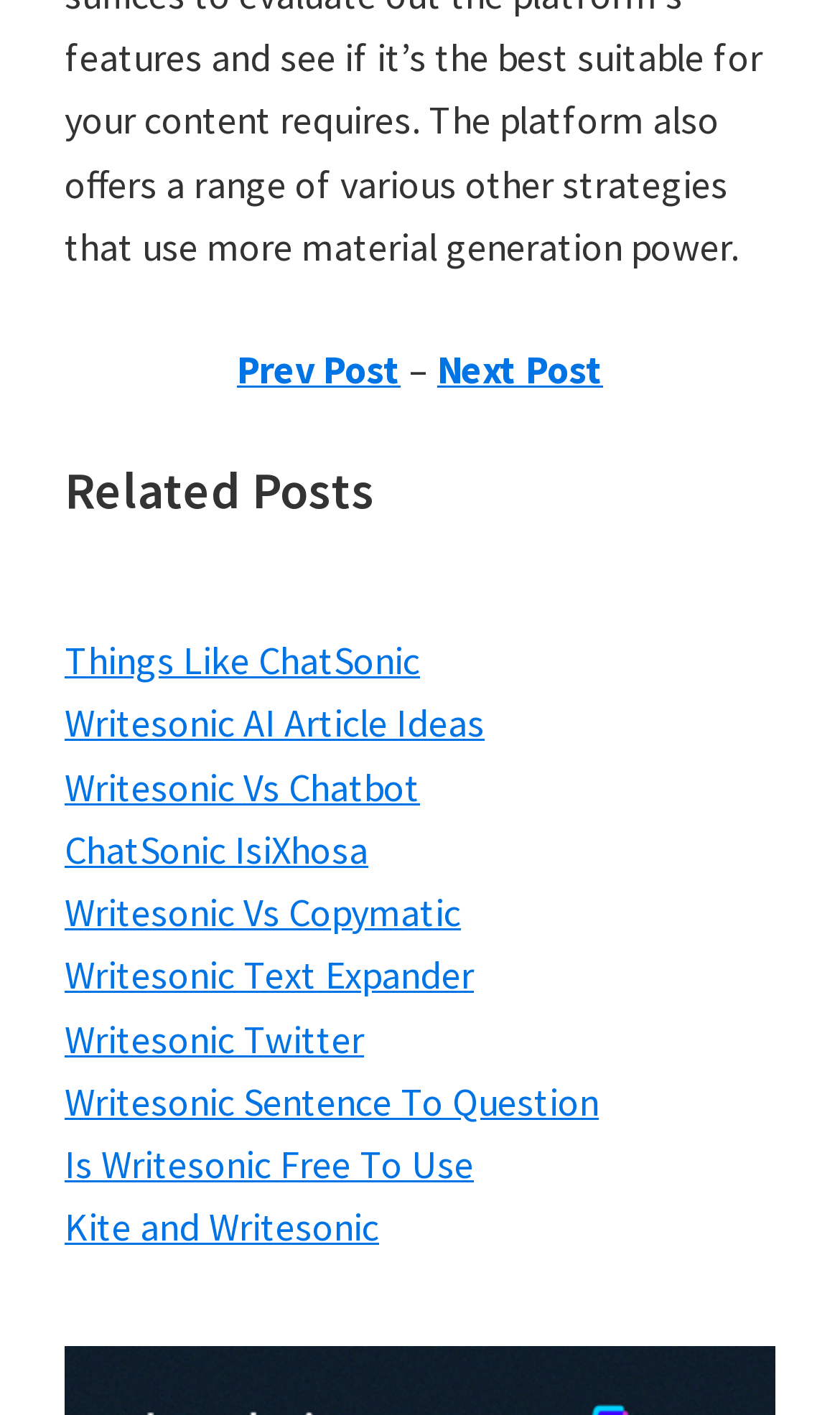Please provide a comprehensive response to the question below by analyzing the image: 
What is the title of the related posts section?

I determined the title of the related posts section by looking at the heading element with the text 'Related Posts Writesonic Italiano' which has a bounding box coordinate of [0.077, 0.326, 0.923, 0.414]. This element is a heading, indicating that it is a title or a header, and its text content suggests that it is related to posts about Writesonic in Italian.